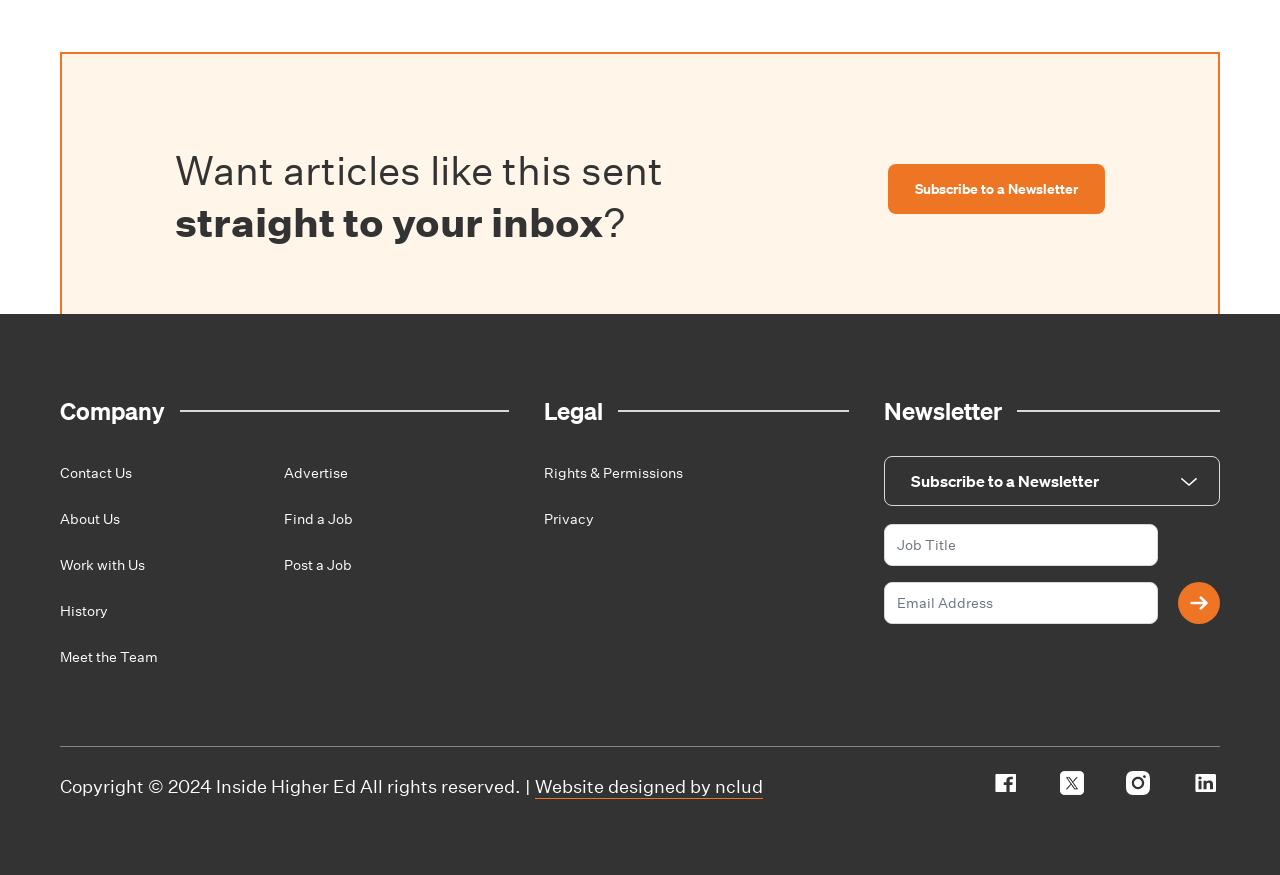Please identify the bounding box coordinates of the element's region that should be clicked to execute the following instruction: "Follow Inside Higher Ed on Facebook". The bounding box coordinates must be four float numbers between 0 and 1, i.e., [left, top, right, bottom].

[0.775, 0.881, 0.797, 0.909]